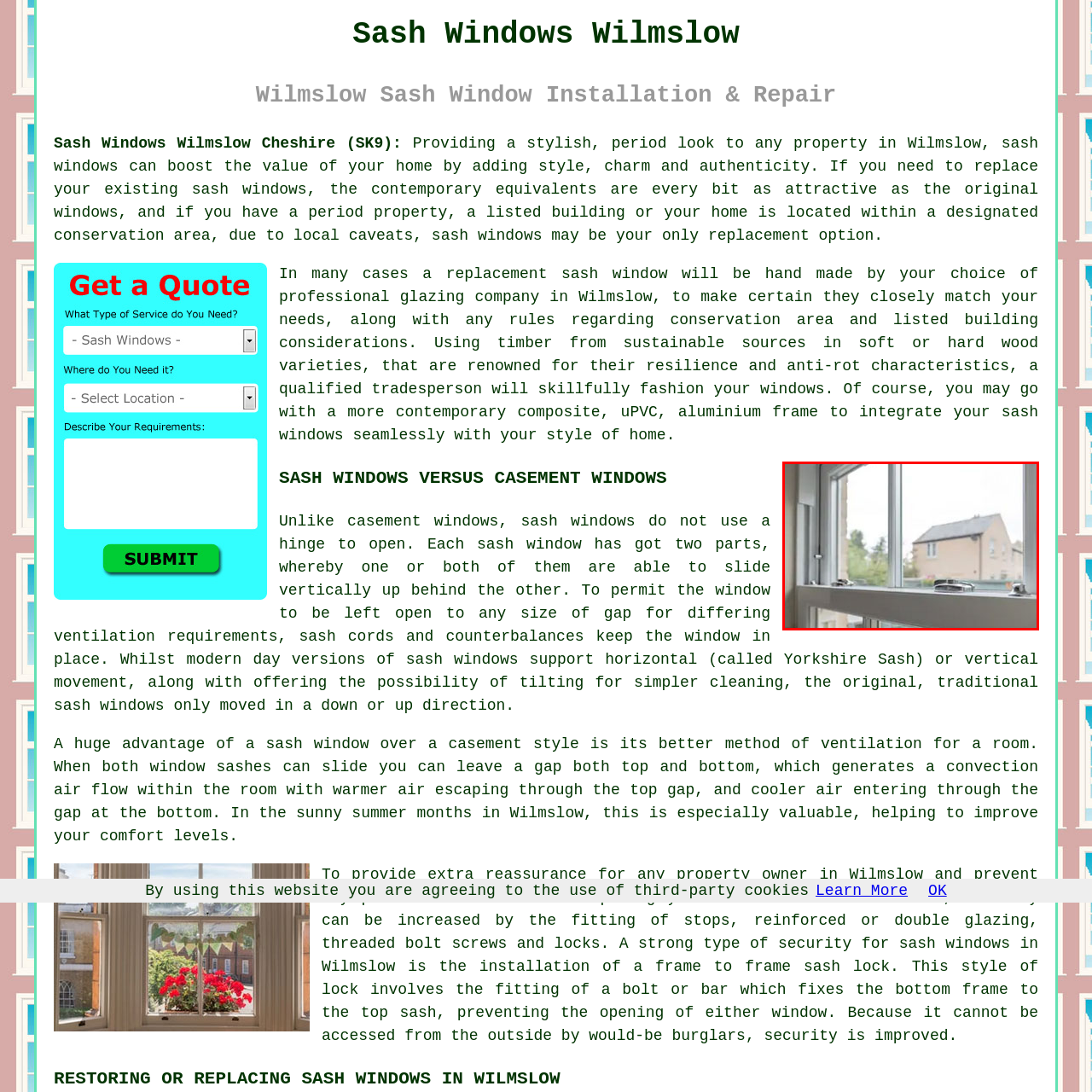Give an in-depth explanation of the image captured within the red boundary.

This image showcases a close-up view of a sash window installation, emphasizing the window's elegant design and functionality. The window is partially open, allowing natural light to illuminate the interior space while providing a glimpse of the external environment, featuring a residential building across the street. The visible hardware, including sleek sliding mechanisms and locks, highlights the modern refinements that complement the traditional aesthetic, ensuring both charm and security. This type of window is popular in Wilmslow, as it enhances the period look of properties and can significantly boost their value. Sash windows are known for their ability to provide better ventilation compared to casement windows, making them a preferred choice for maintaining comfort in homes, especially during warmer months.